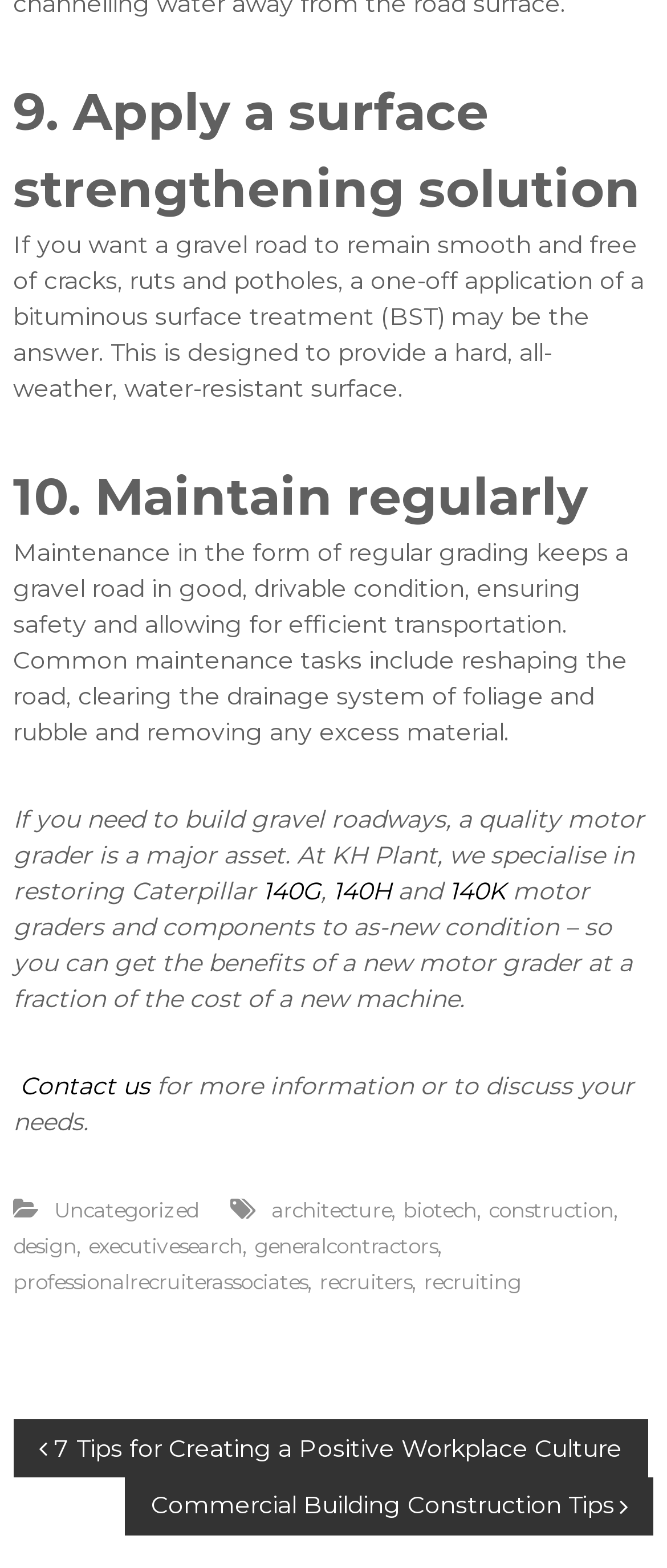Using the element description: "Commercial Building Construction Tips", determine the bounding box coordinates for the specified UI element. The coordinates should be four float numbers between 0 and 1, [left, top, right, bottom].

[0.188, 0.942, 0.98, 0.979]